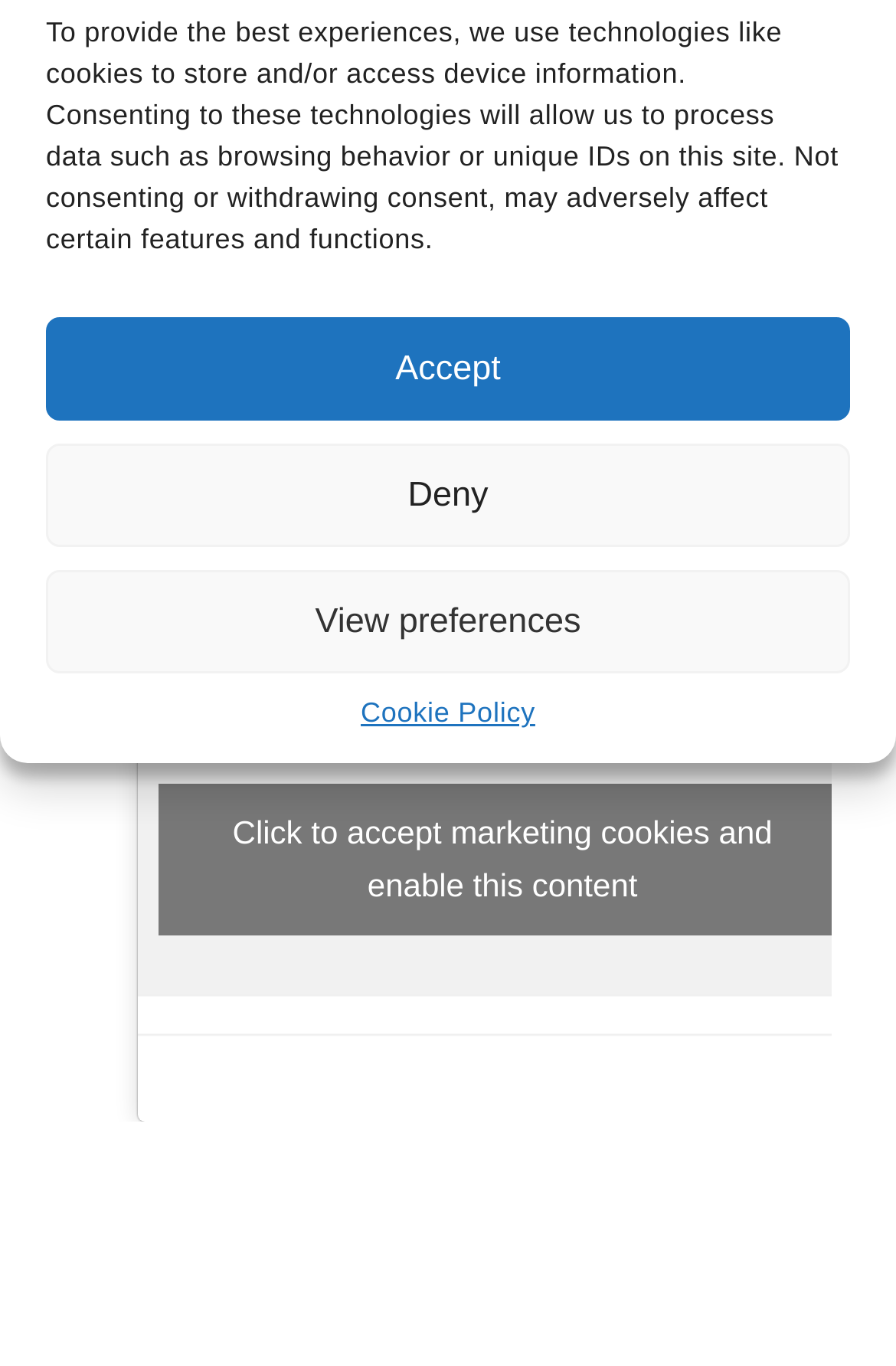Bounding box coordinates are to be given in the format (top-left x, top-left y, bottom-right x, bottom-right y). All values must be floating point numbers between 0 and 1. Provide the bounding box coordinate for the UI element described as: Cookie Policy

[0.403, 0.51, 0.597, 0.533]